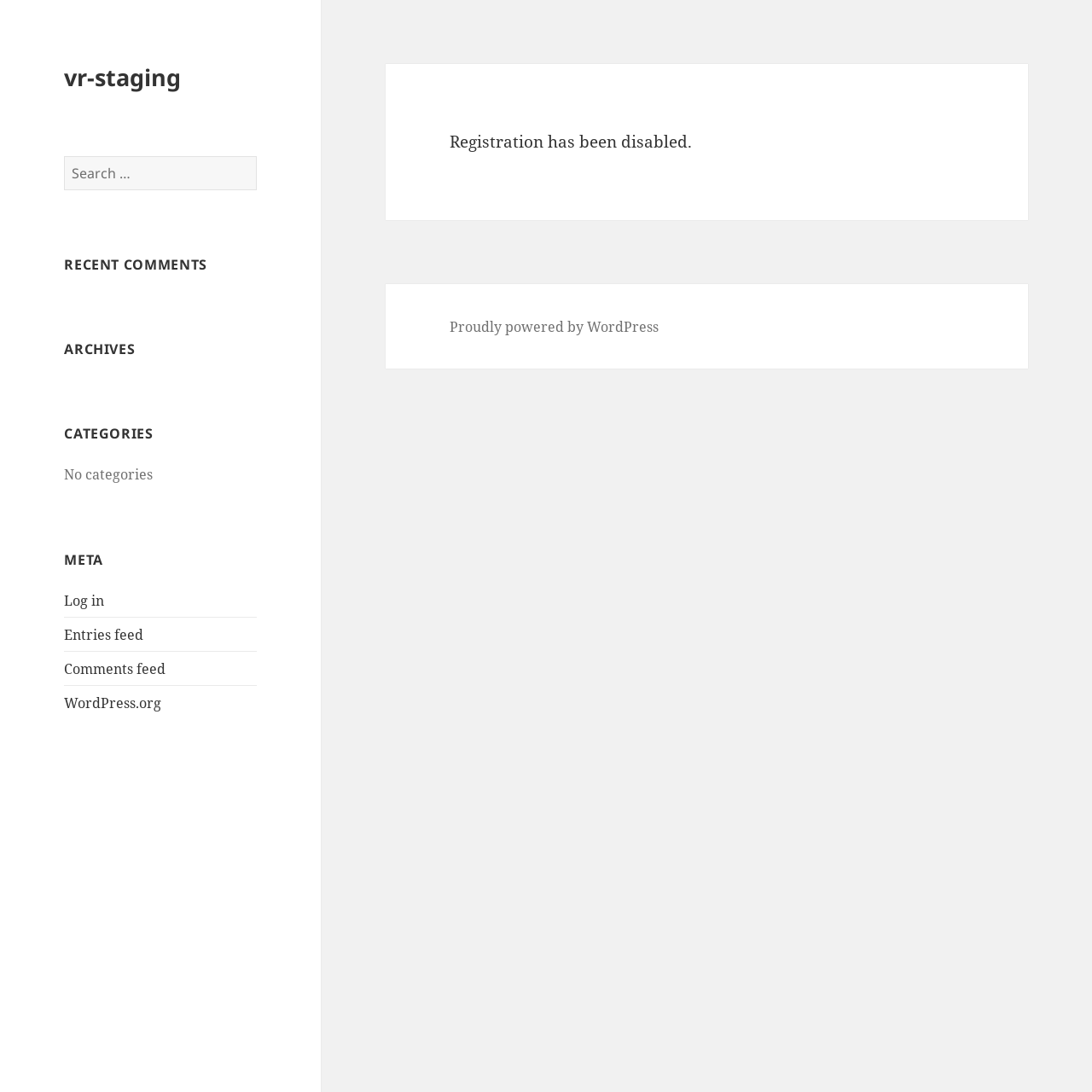How many feeds are available?
Please ensure your answer to the question is detailed and covers all necessary aspects.

Under the 'META' heading, there are three links to different feeds: 'Log in', 'Entries feed', and 'Comments feed'. This suggests that there are three feeds available on the website.